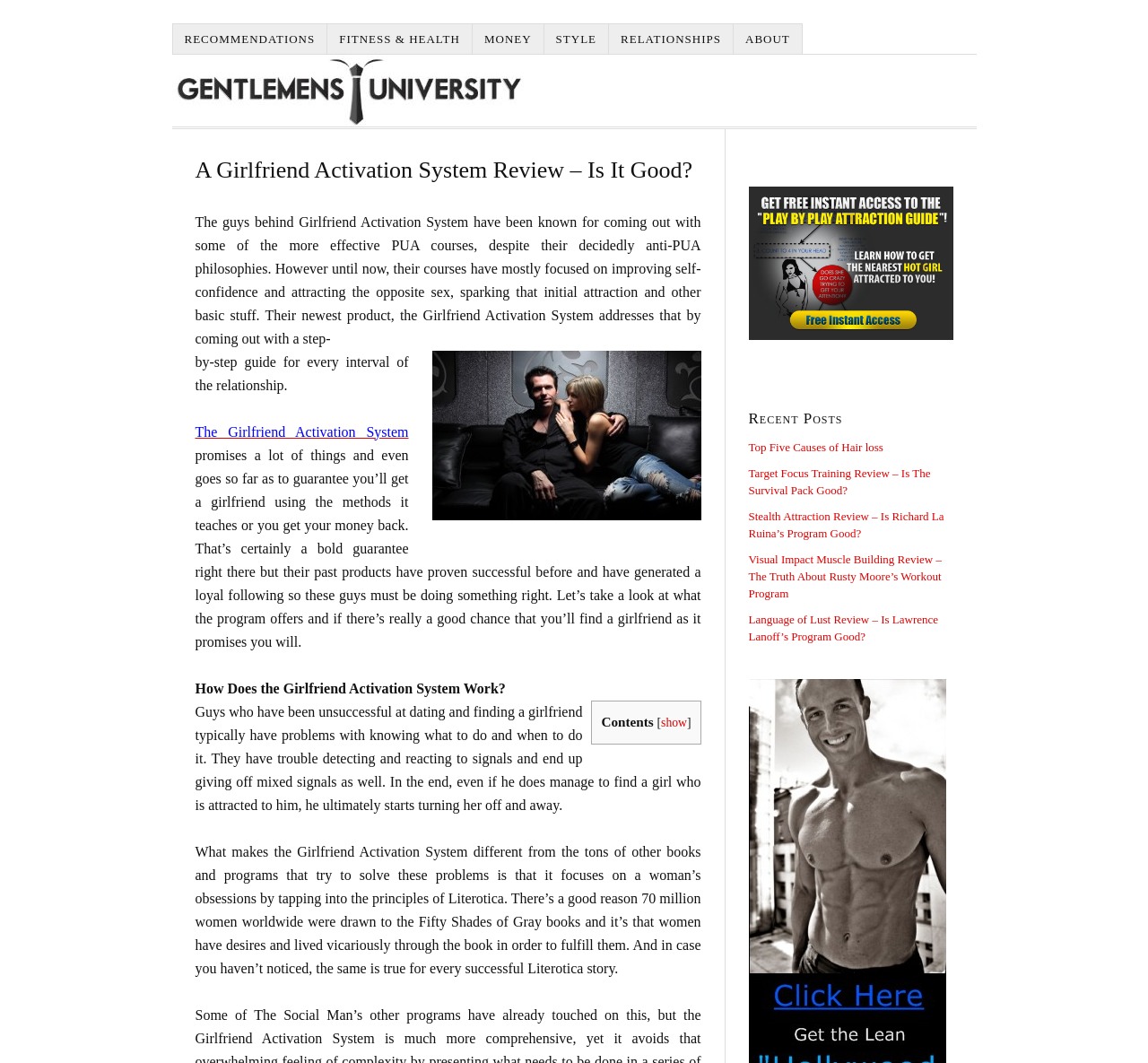Specify the bounding box coordinates for the region that must be clicked to perform the given instruction: "Click the 'The Girlfriend Activation System' link".

[0.17, 0.399, 0.356, 0.413]